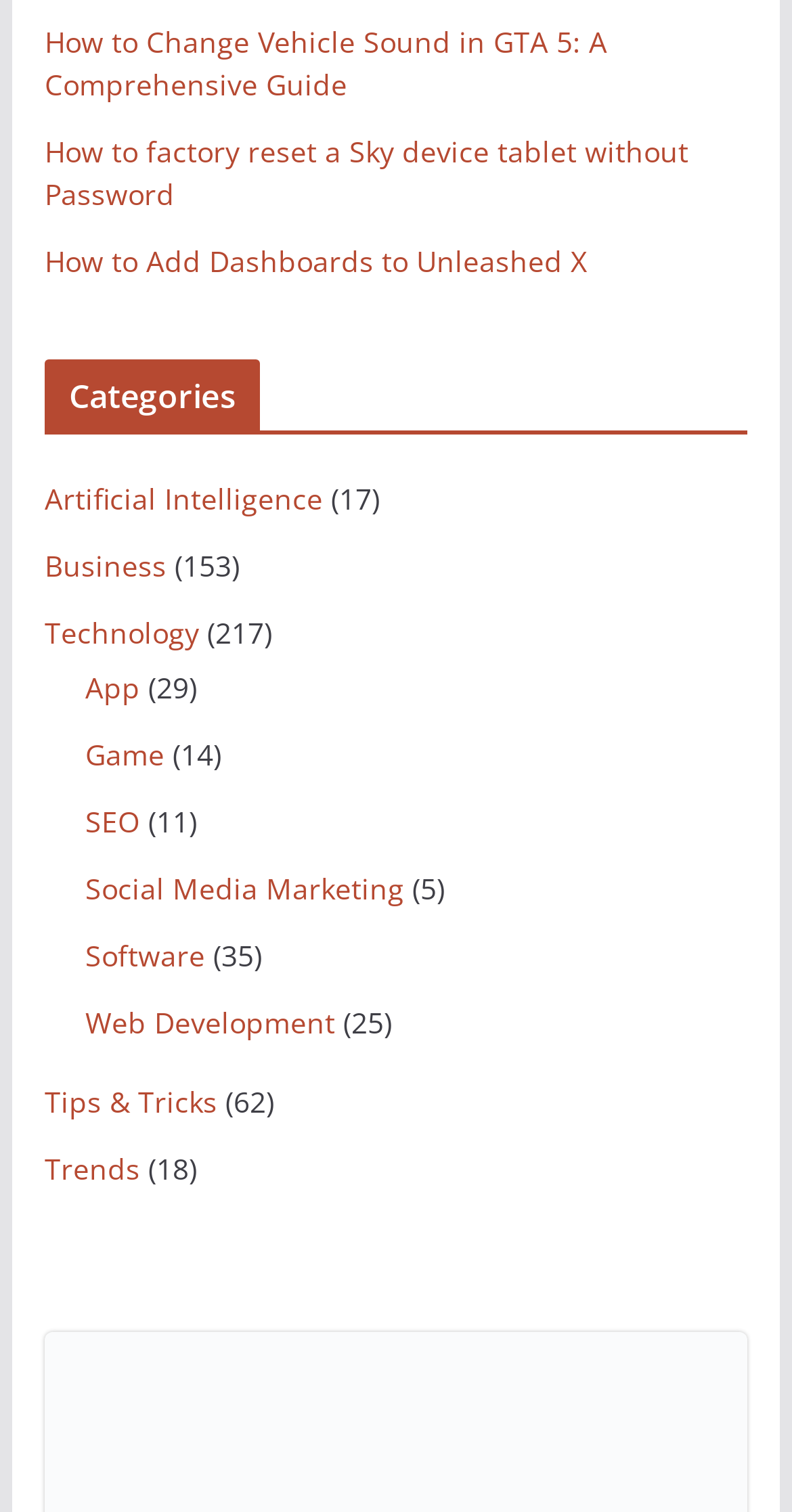Identify the bounding box coordinates for the element you need to click to achieve the following task: "Click on How to Change Vehicle Sound in GTA 5: A Comprehensive Guide". Provide the bounding box coordinates as four float numbers between 0 and 1, in the form [left, top, right, bottom].

[0.056, 0.015, 0.766, 0.069]